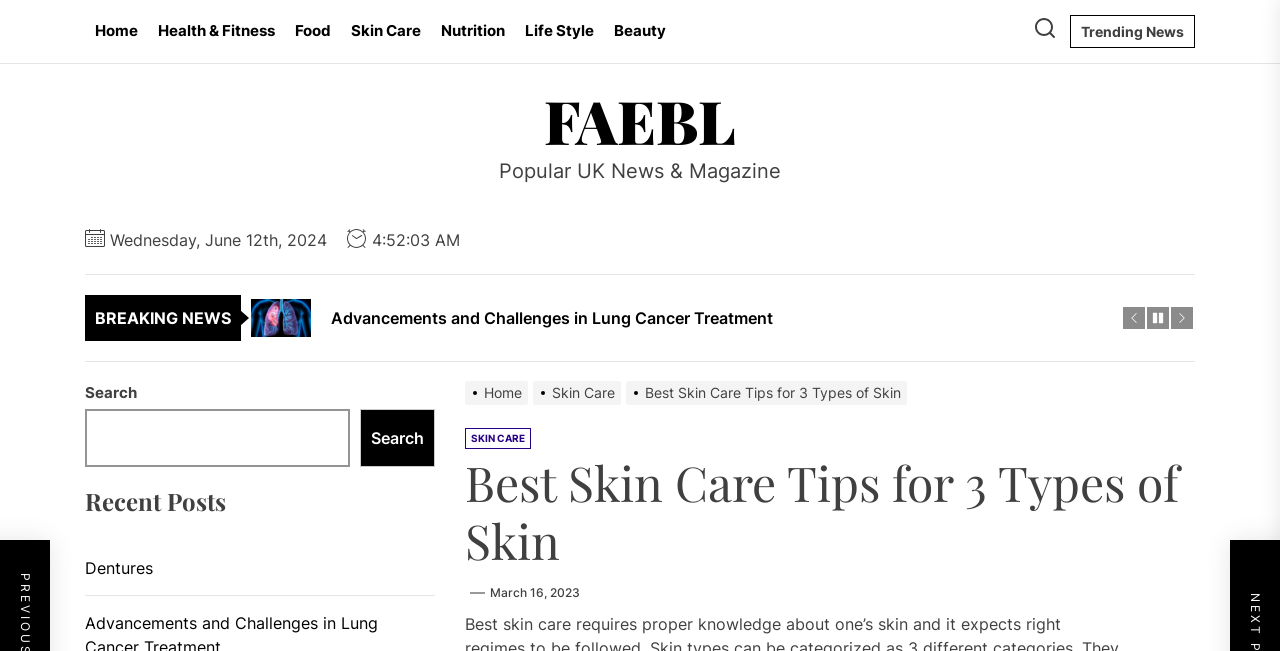Provide a single word or phrase answer to the question: 
What is the title of the recent post?

Dentures